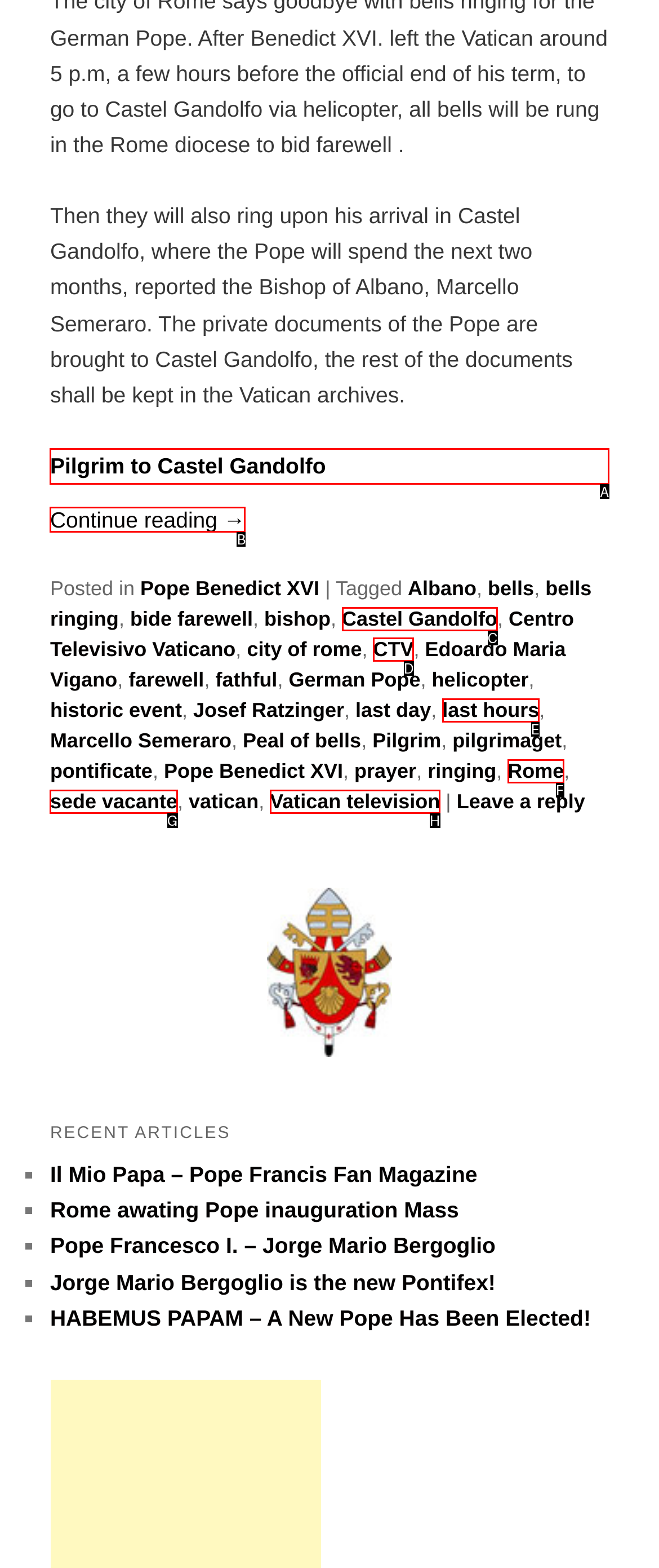From the options shown in the screenshot, tell me which lettered element I need to click to complete the task: Read the article about 'Pilgrim to Castel Gandolfo'.

A